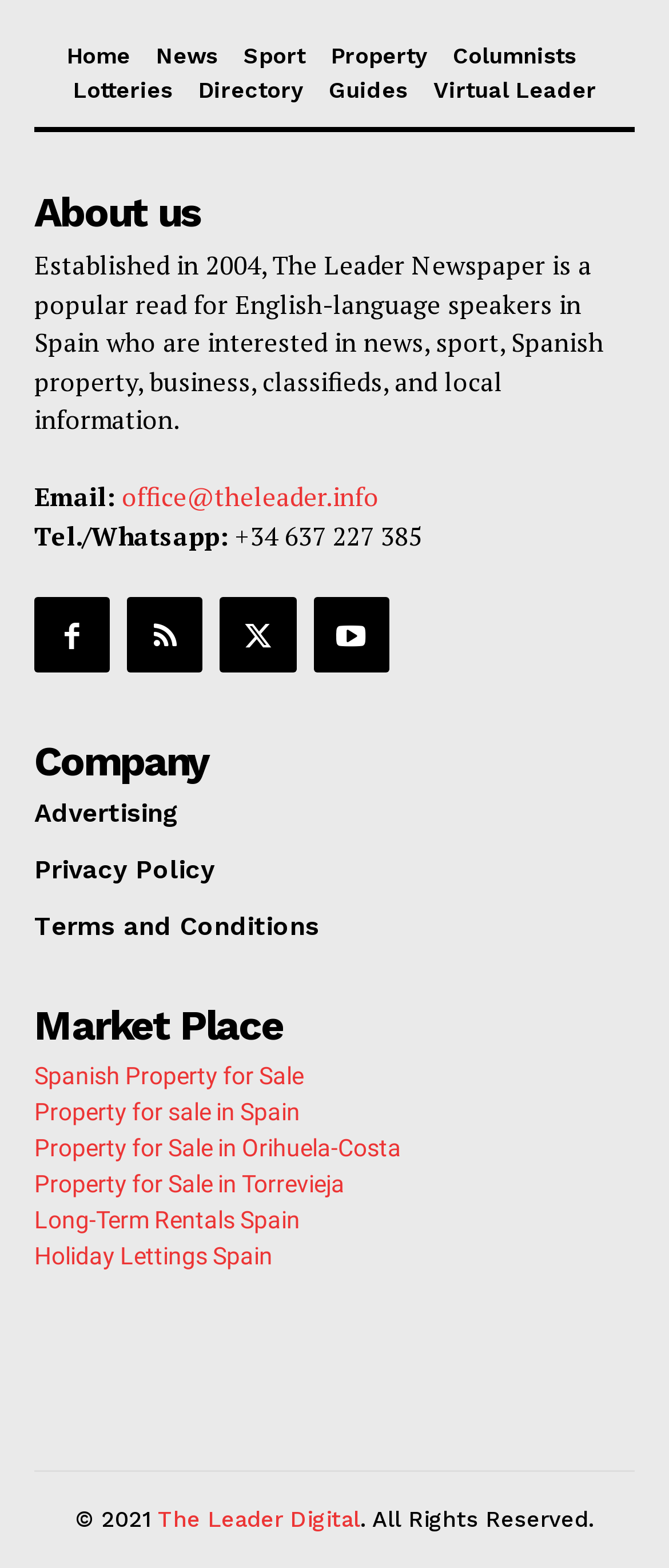Please find the bounding box coordinates of the clickable region needed to complete the following instruction: "Follow on social media". The bounding box coordinates must consist of four float numbers between 0 and 1, i.e., [left, top, right, bottom].

[0.051, 0.381, 0.165, 0.429]